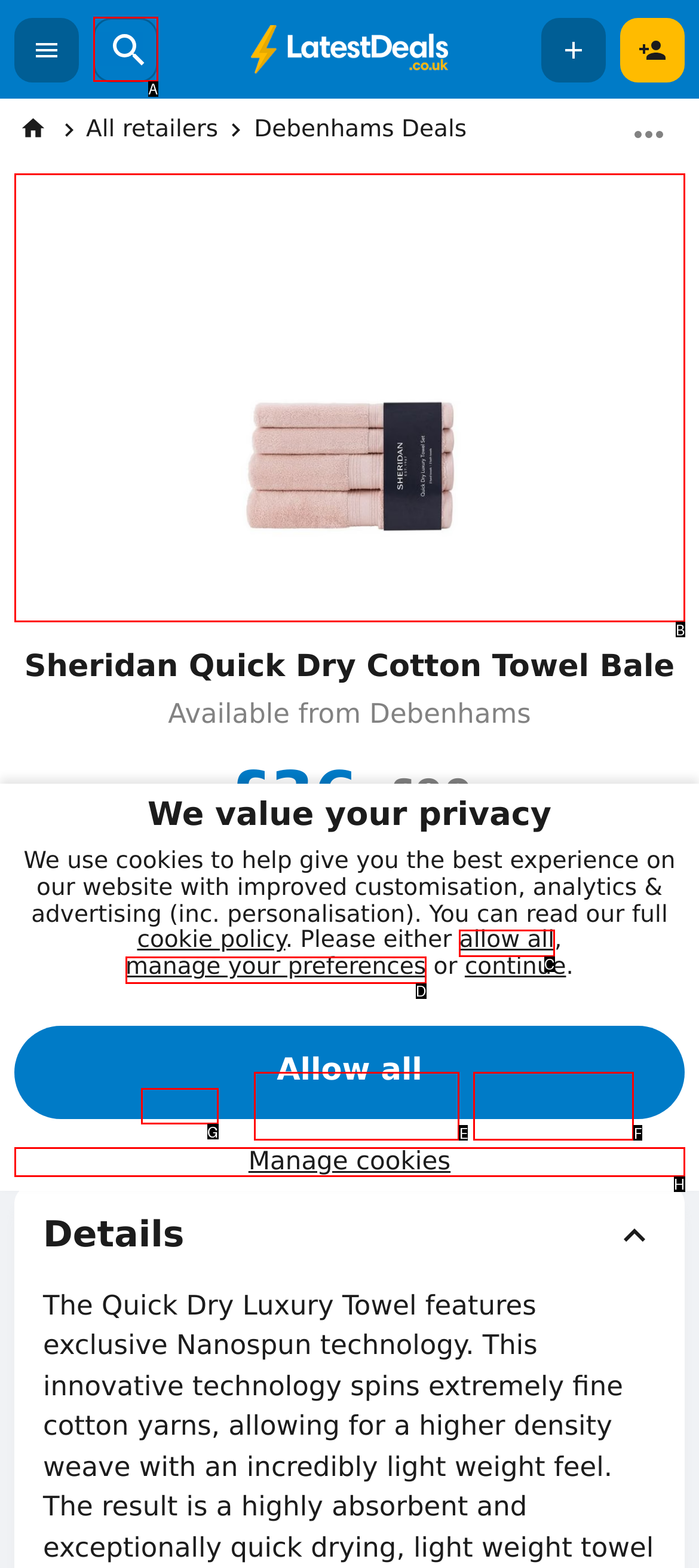From the available choices, determine which HTML element fits this description: parent_node: 18 aria-label="Dislike" Respond with the correct letter.

G